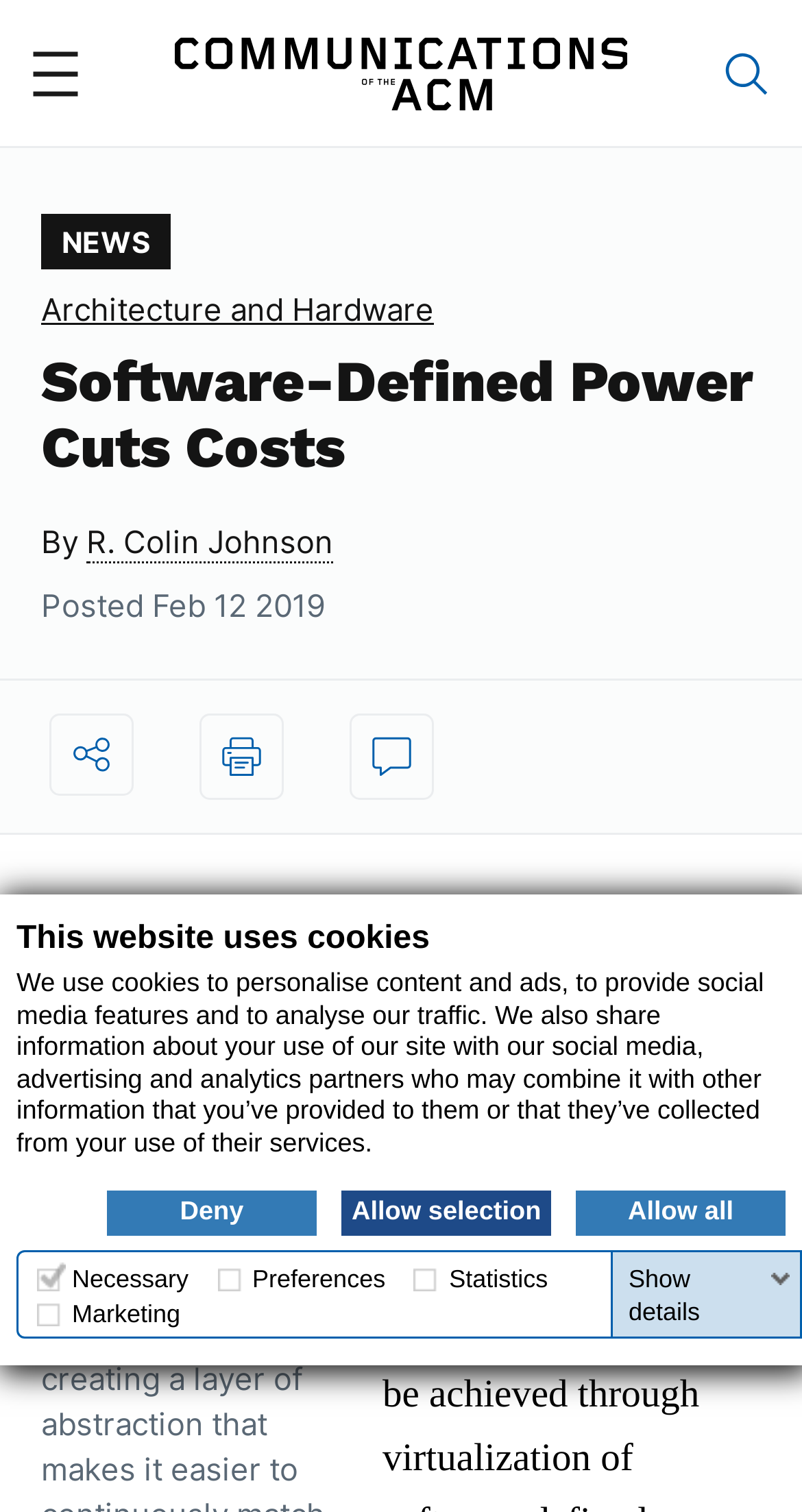Point out the bounding box coordinates of the section to click in order to follow this instruction: "Search for something".

[0.903, 0.032, 0.959, 0.065]